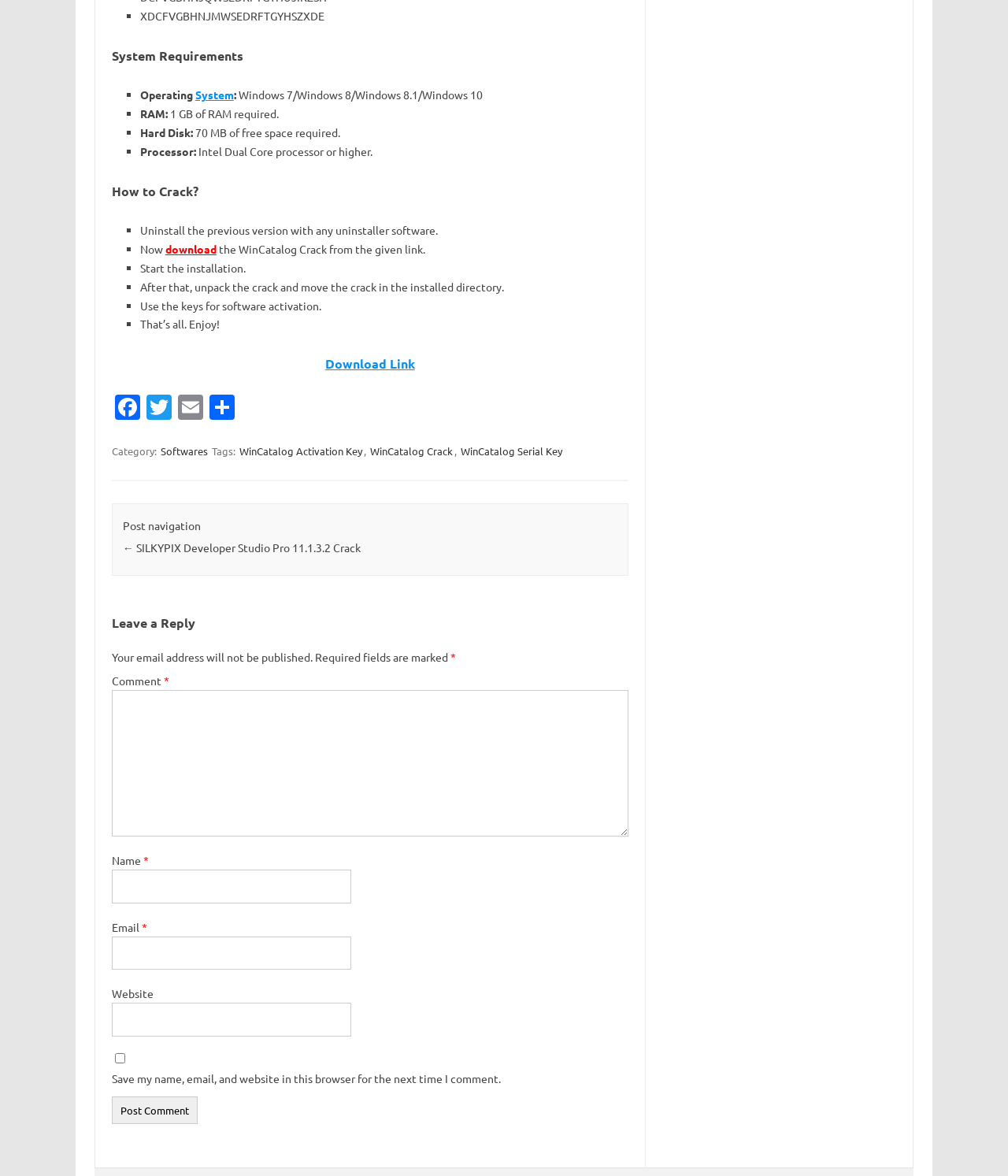Identify the bounding box coordinates for the region to click in order to carry out this instruction: "Click the Facebook link". Provide the coordinates using four float numbers between 0 and 1, formatted as [left, top, right, bottom].

[0.111, 0.336, 0.142, 0.36]